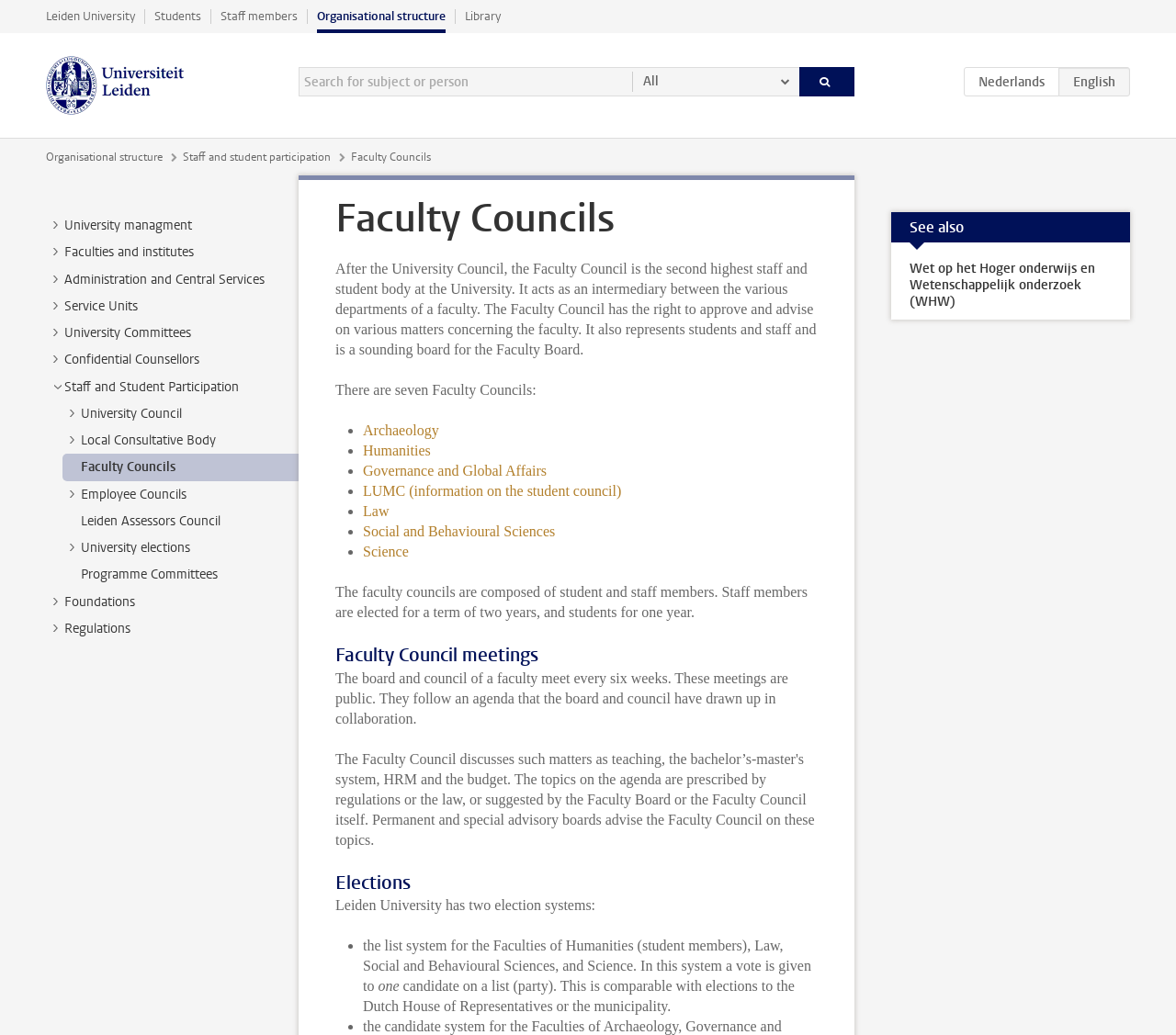Can you specify the bounding box coordinates of the area that needs to be clicked to fulfill the following instruction: "View Faculty Councils"?

[0.069, 0.443, 0.149, 0.46]